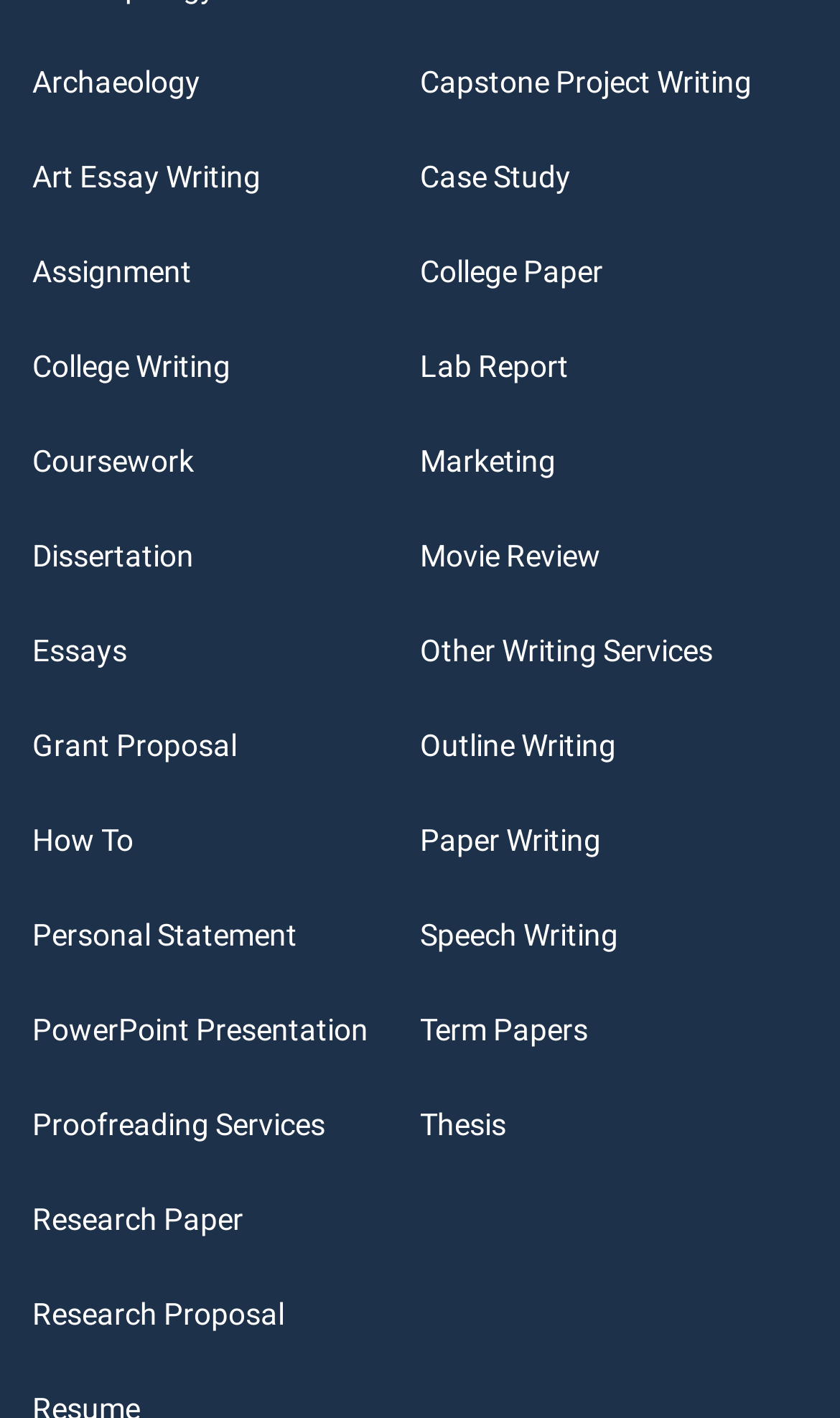Locate the coordinates of the bounding box for the clickable region that fulfills this instruction: "View Research Paper services".

[0.038, 0.848, 0.29, 0.872]